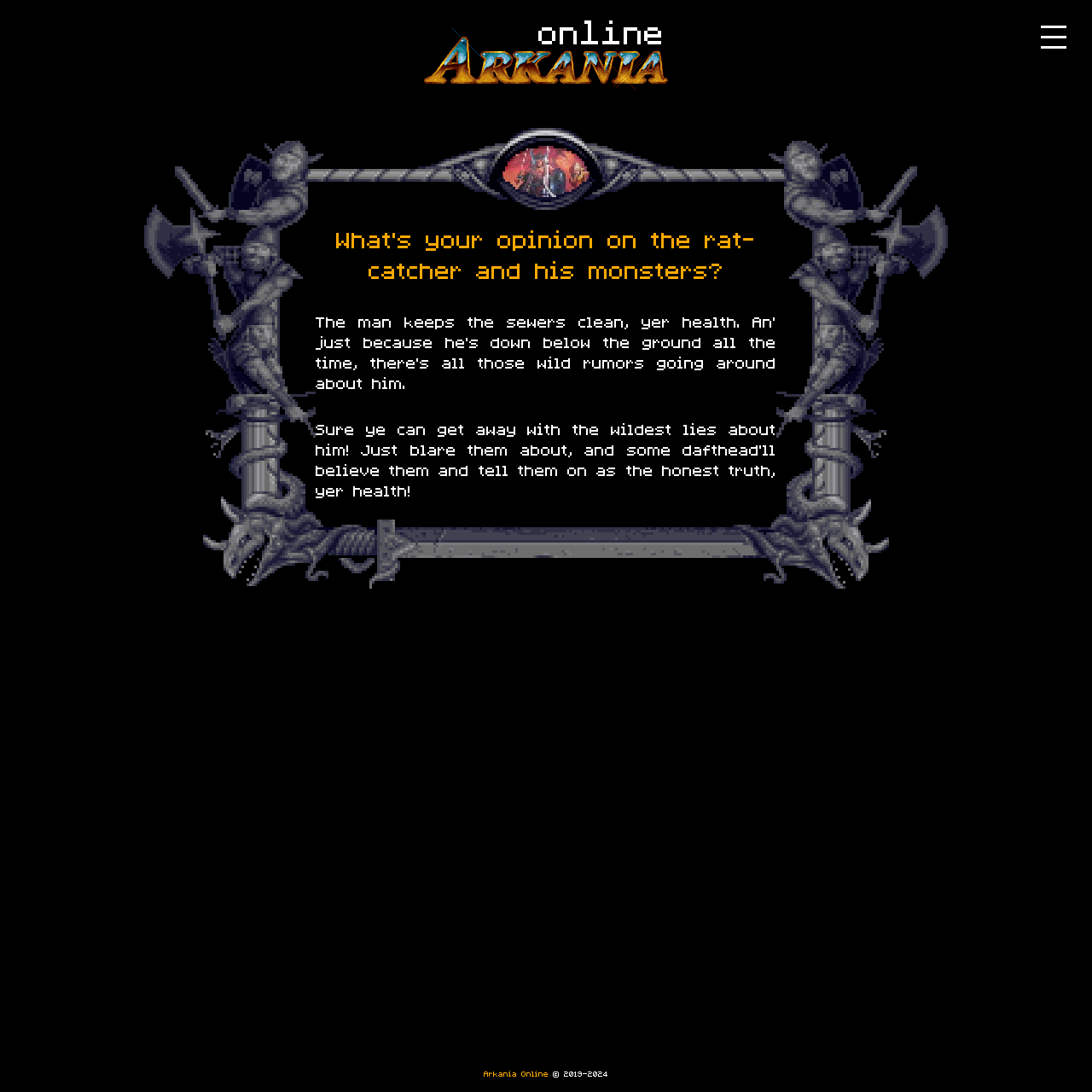Provide the bounding box coordinates of the HTML element this sentence describes: "CONTACT".

None